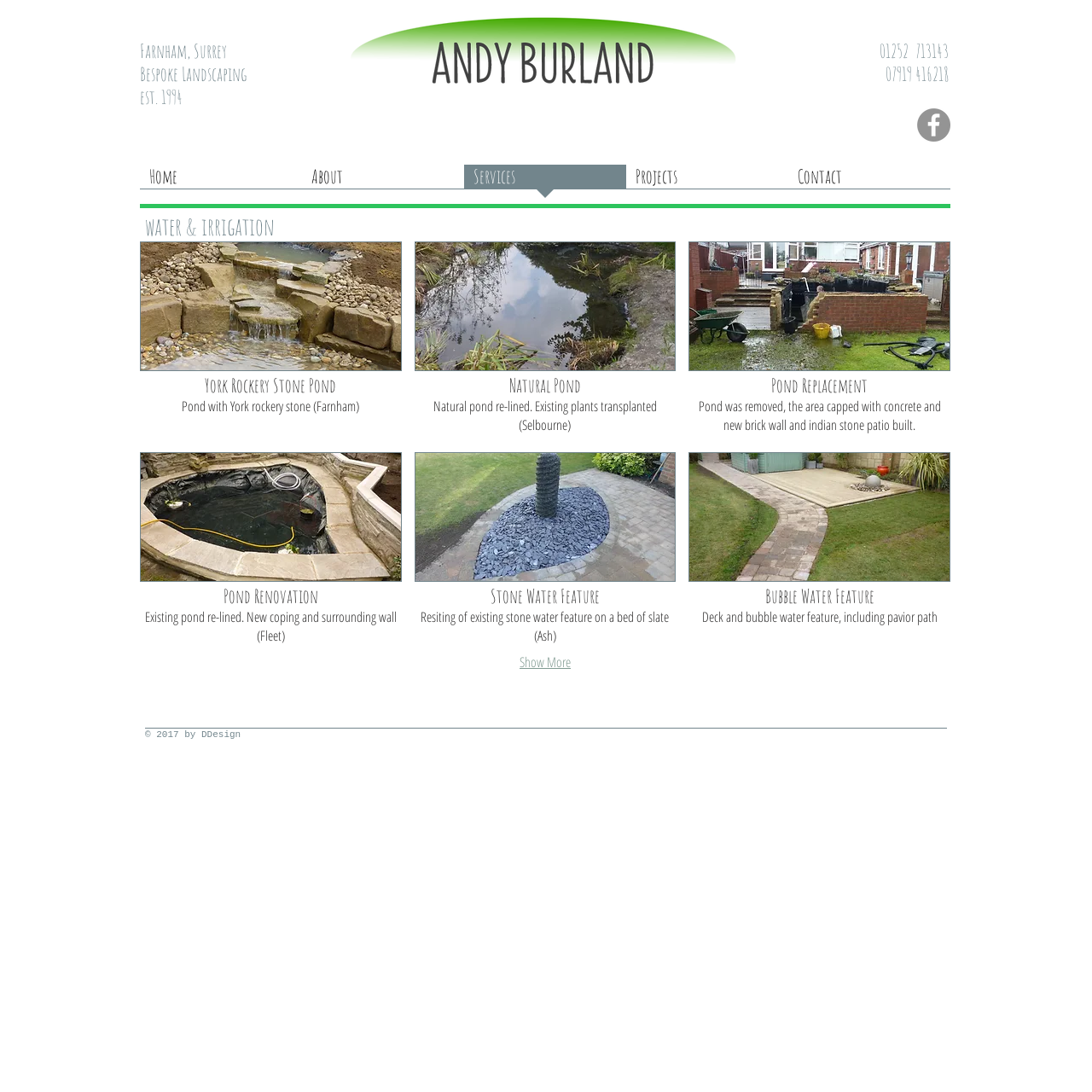What is the company's location?
Identify the answer in the screenshot and reply with a single word or phrase.

Farnham, Surrey